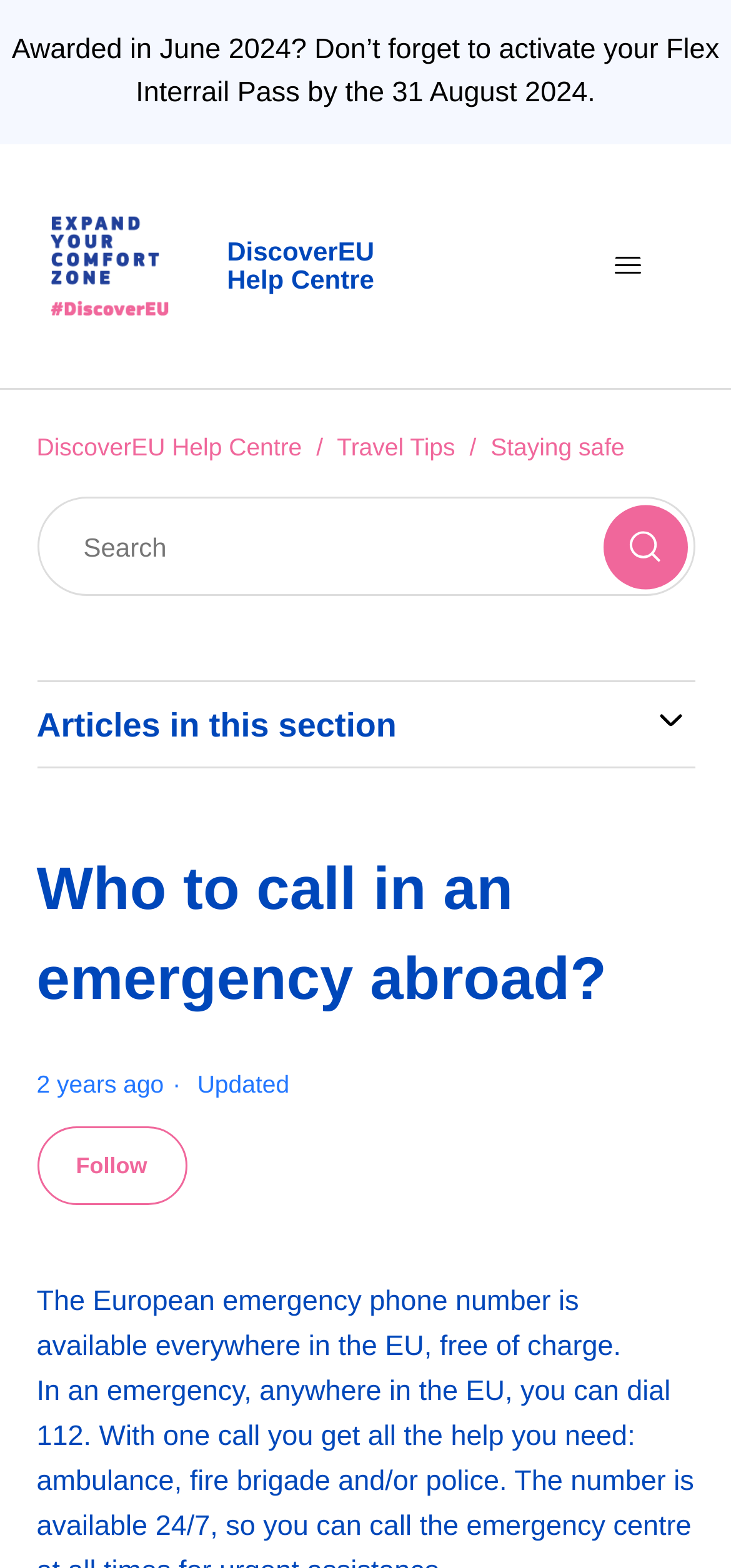What type of content is available in the 'Travel Tips' section?
Using the visual information, reply with a single word or short phrase.

Articles